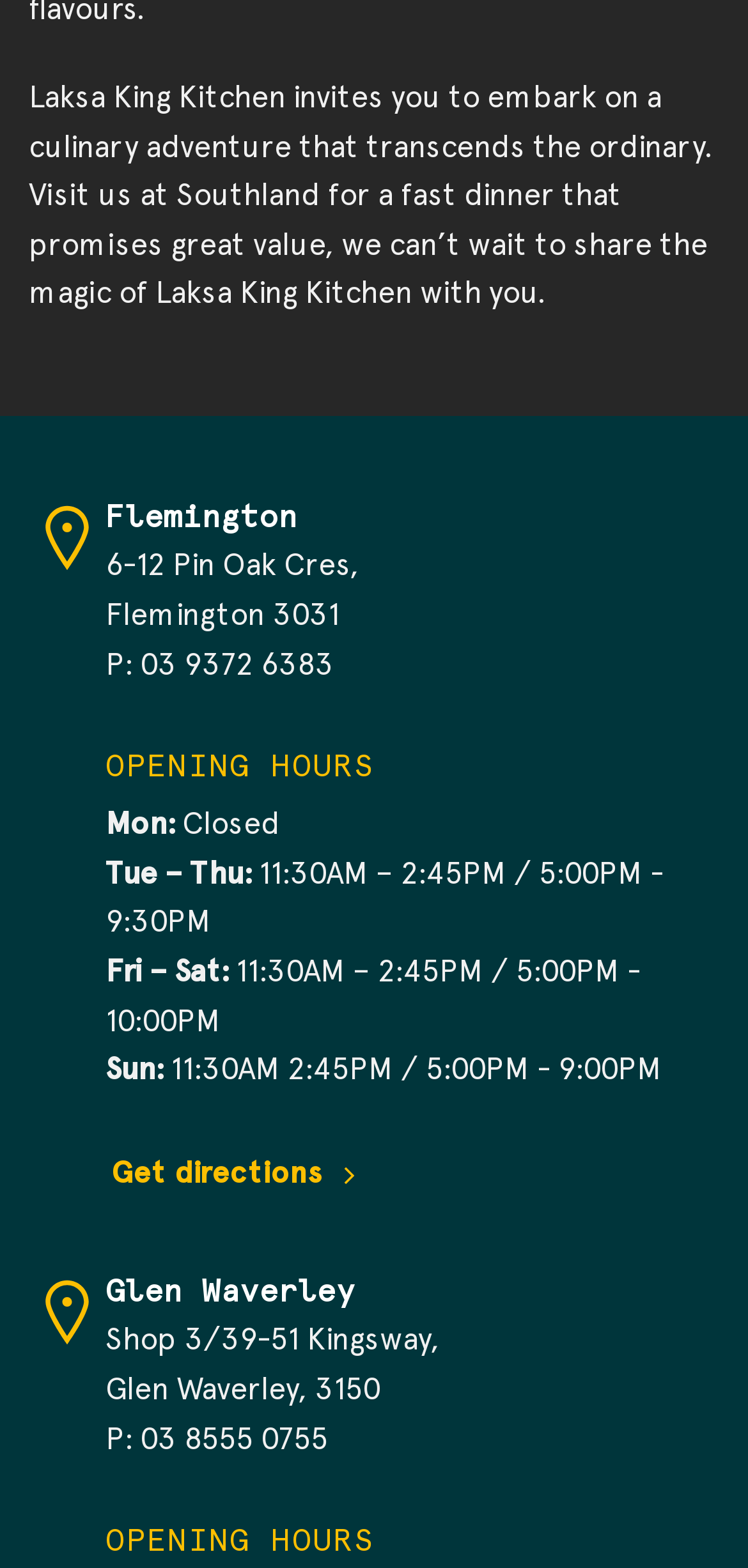What is the purpose of the 'Get directions' link?
Please craft a detailed and exhaustive response to the question.

The purpose of the 'Get directions' link can be inferred from its text and its position near the address and phone number of the restaurant, suggesting that it is intended to help users navigate to the restaurant.